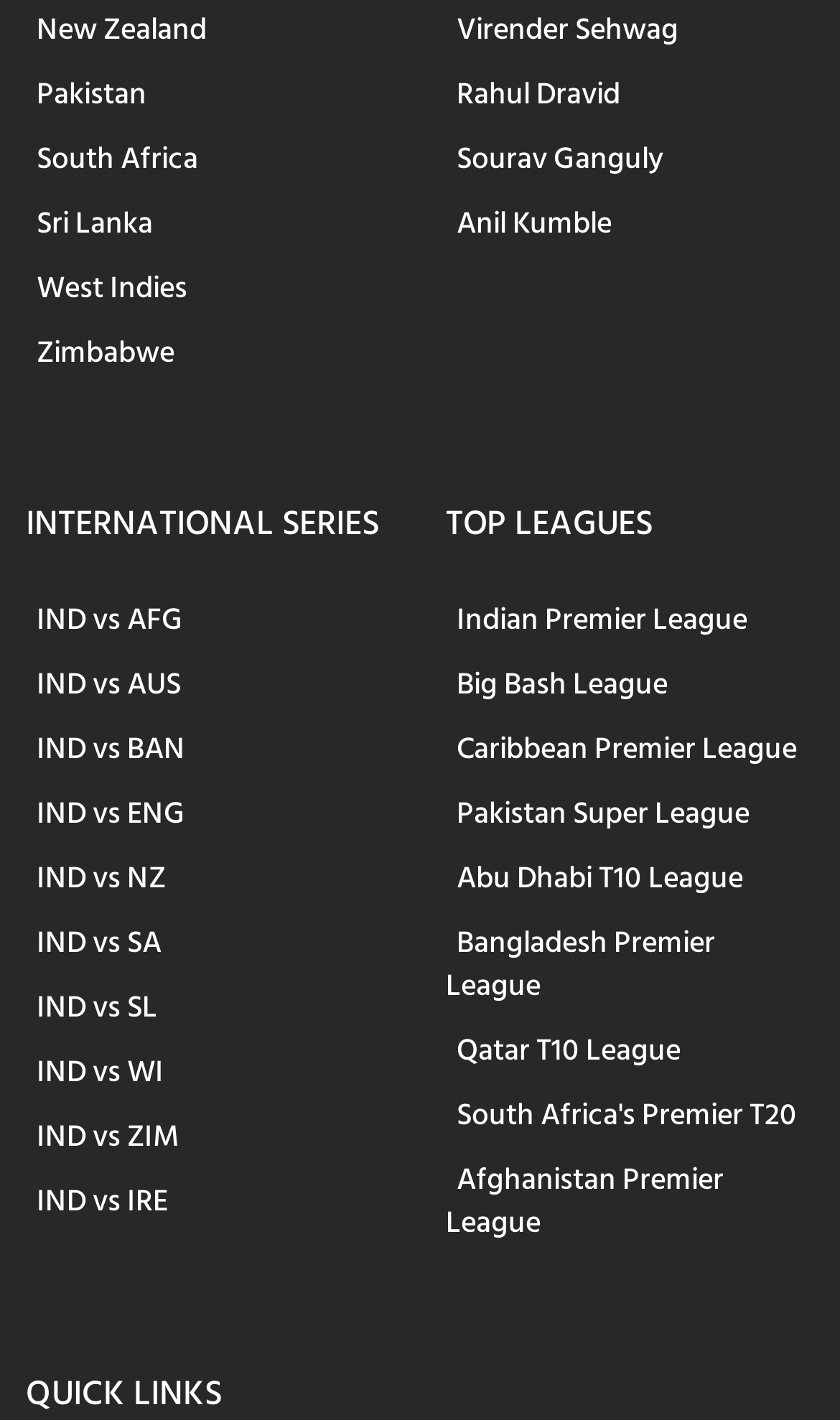Locate and provide the bounding box coordinates for the HTML element that matches this description: "Skip to content".

None